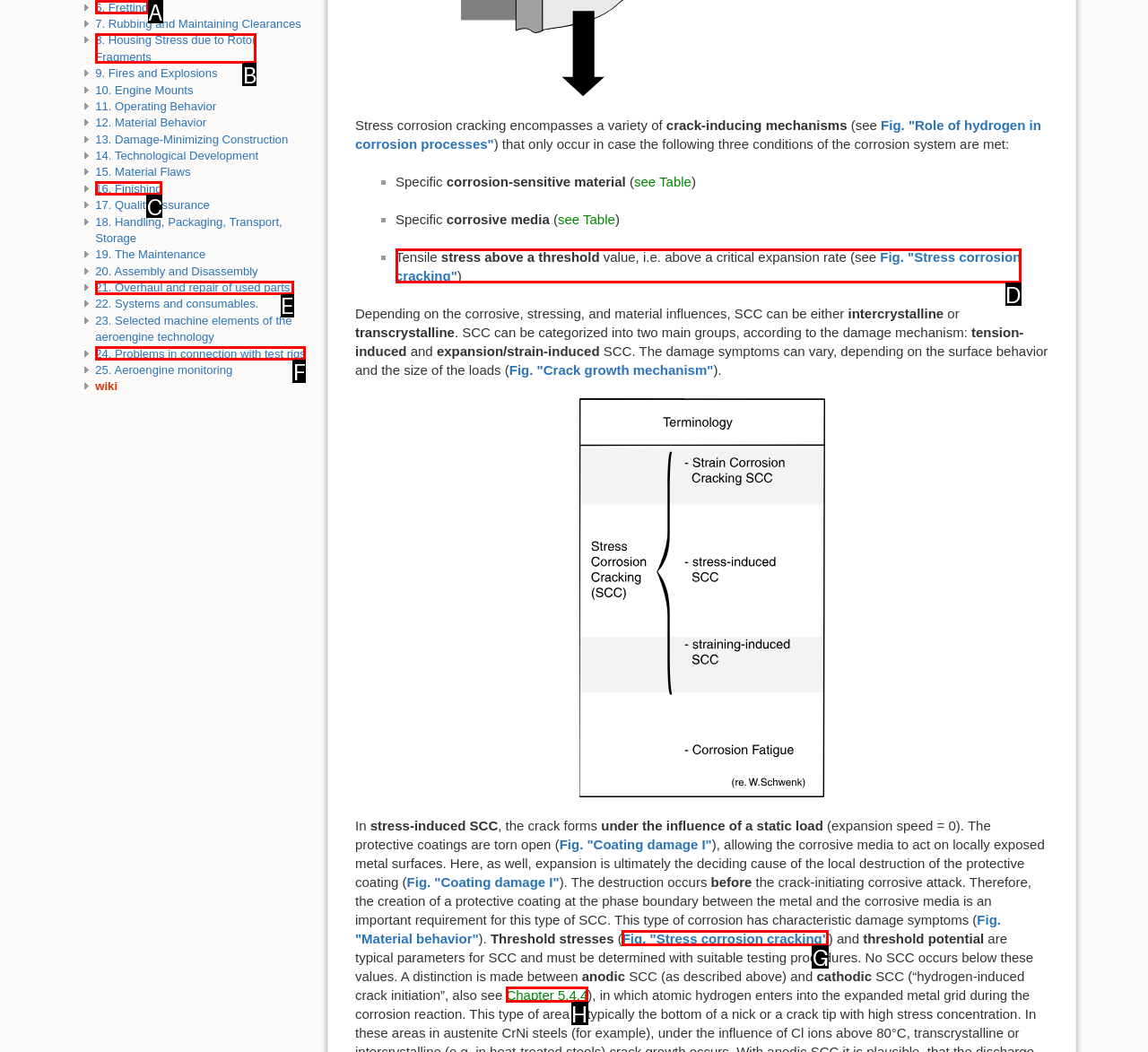Tell me which option best matches the description: 16. Finishing
Answer with the option's letter from the given choices directly.

C